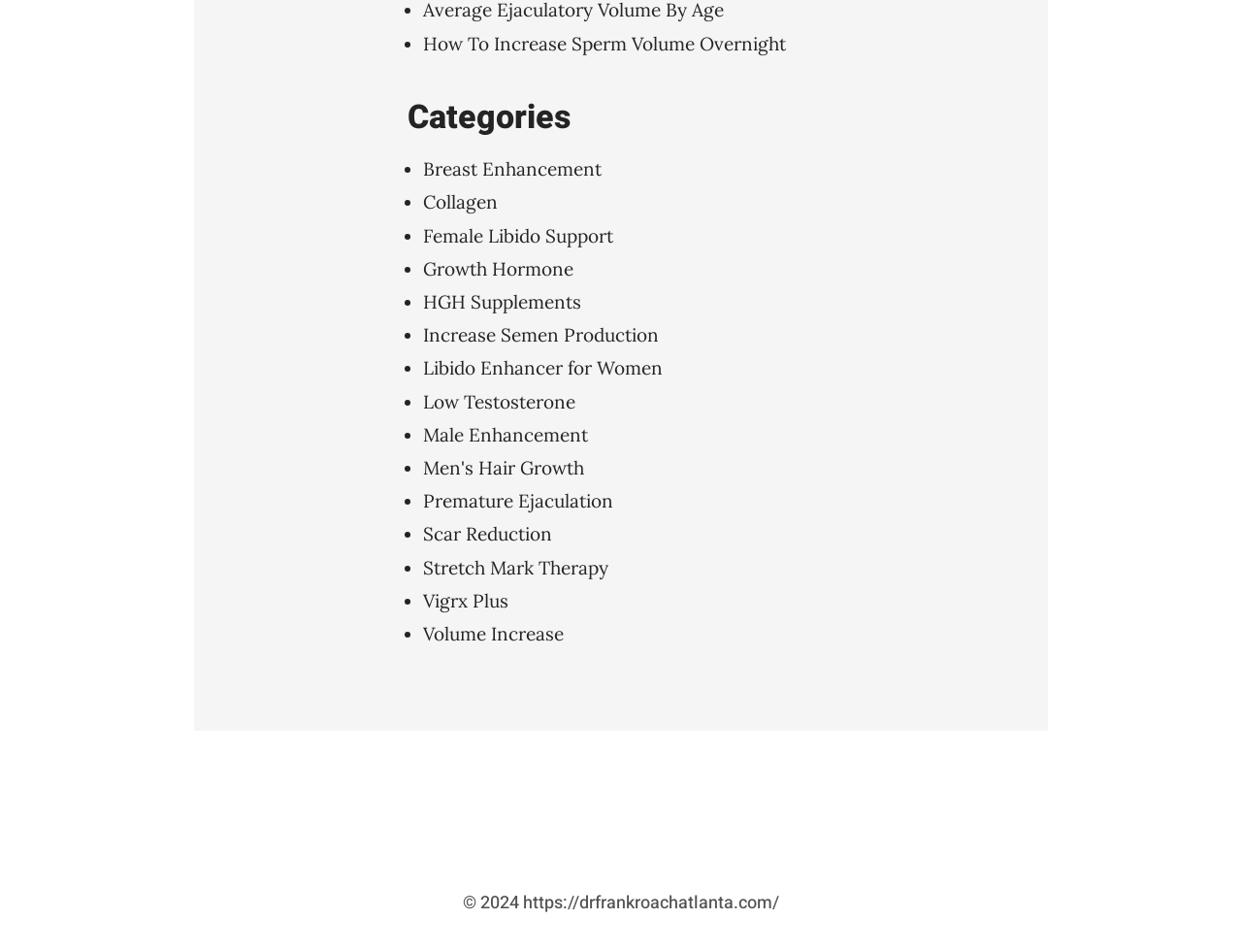What is the copyright year of the webpage?
Please give a detailed and elaborate answer to the question based on the image.

I found a static text element with the text '© 2024' at the bottom of the webpage, which indicates that the copyright year of the webpage is 2024.